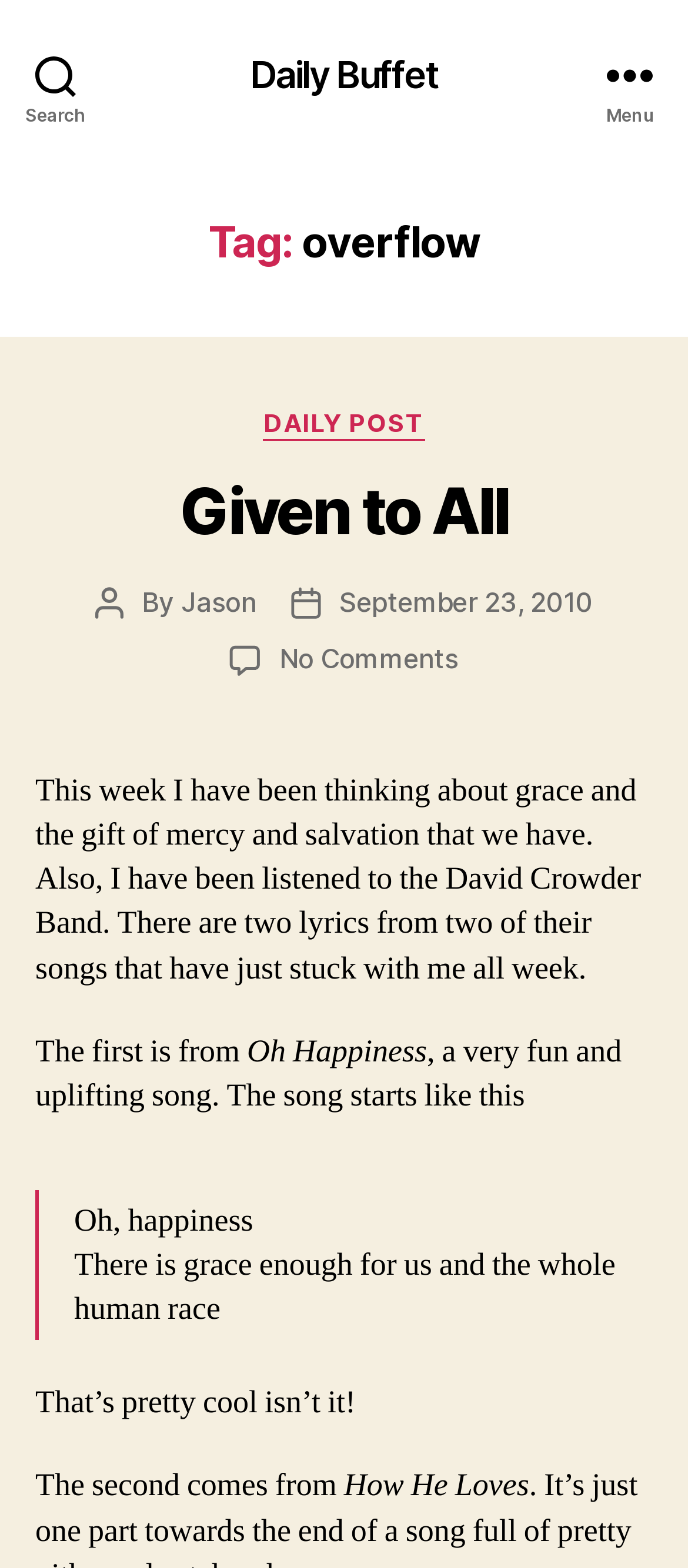What is the title of the song mentioned in the post?
Using the image provided, answer with just one word or phrase.

Oh Happiness